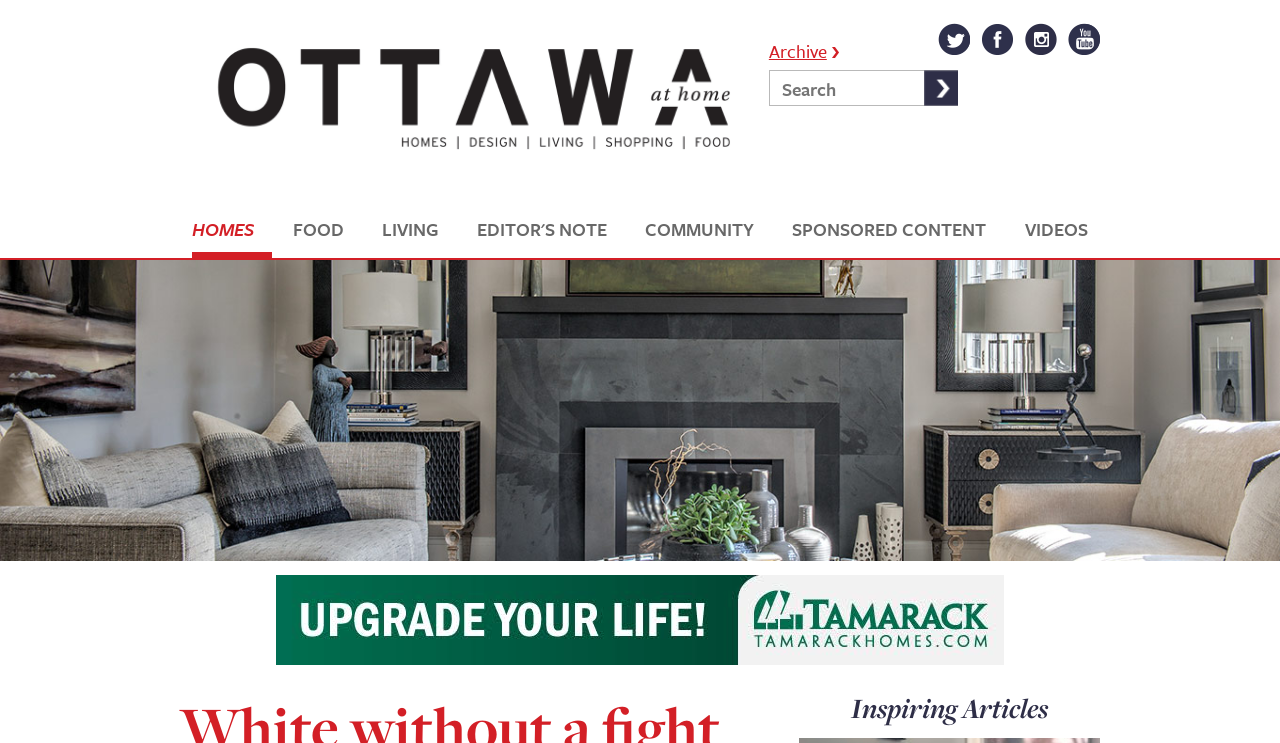Find and provide the bounding box coordinates for the UI element described with: "parent_node: Search for... aria-label="Search"".

None